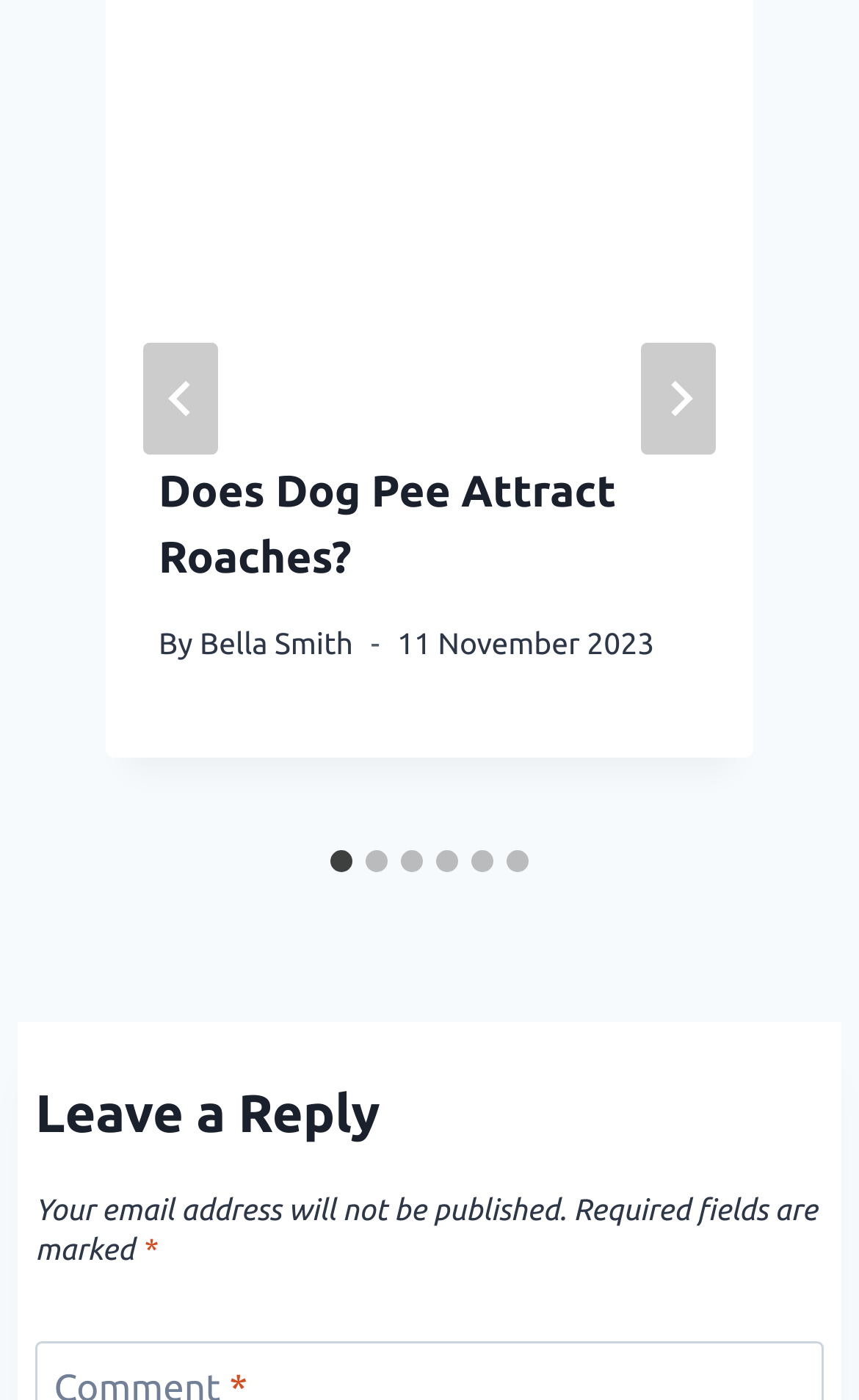Show me the bounding box coordinates of the clickable region to achieve the task as per the instruction: "Leave a reply".

[0.041, 0.768, 0.959, 0.824]